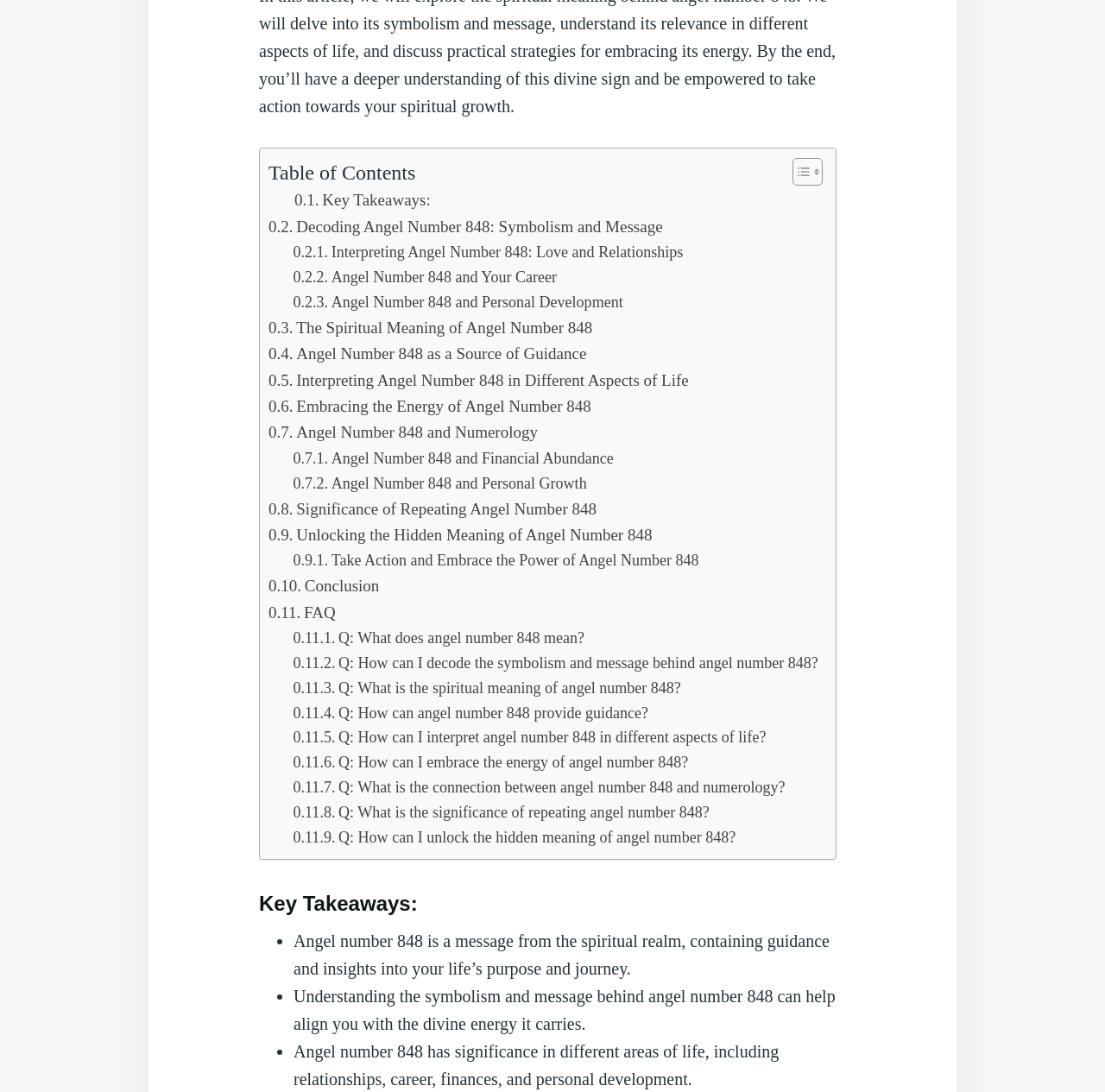Could you determine the bounding box coordinates of the clickable element to complete the instruction: "Check the FAQ section"? Provide the coordinates as four float numbers between 0 and 1, i.e., [left, top, right, bottom].

[0.243, 0.549, 0.304, 0.573]